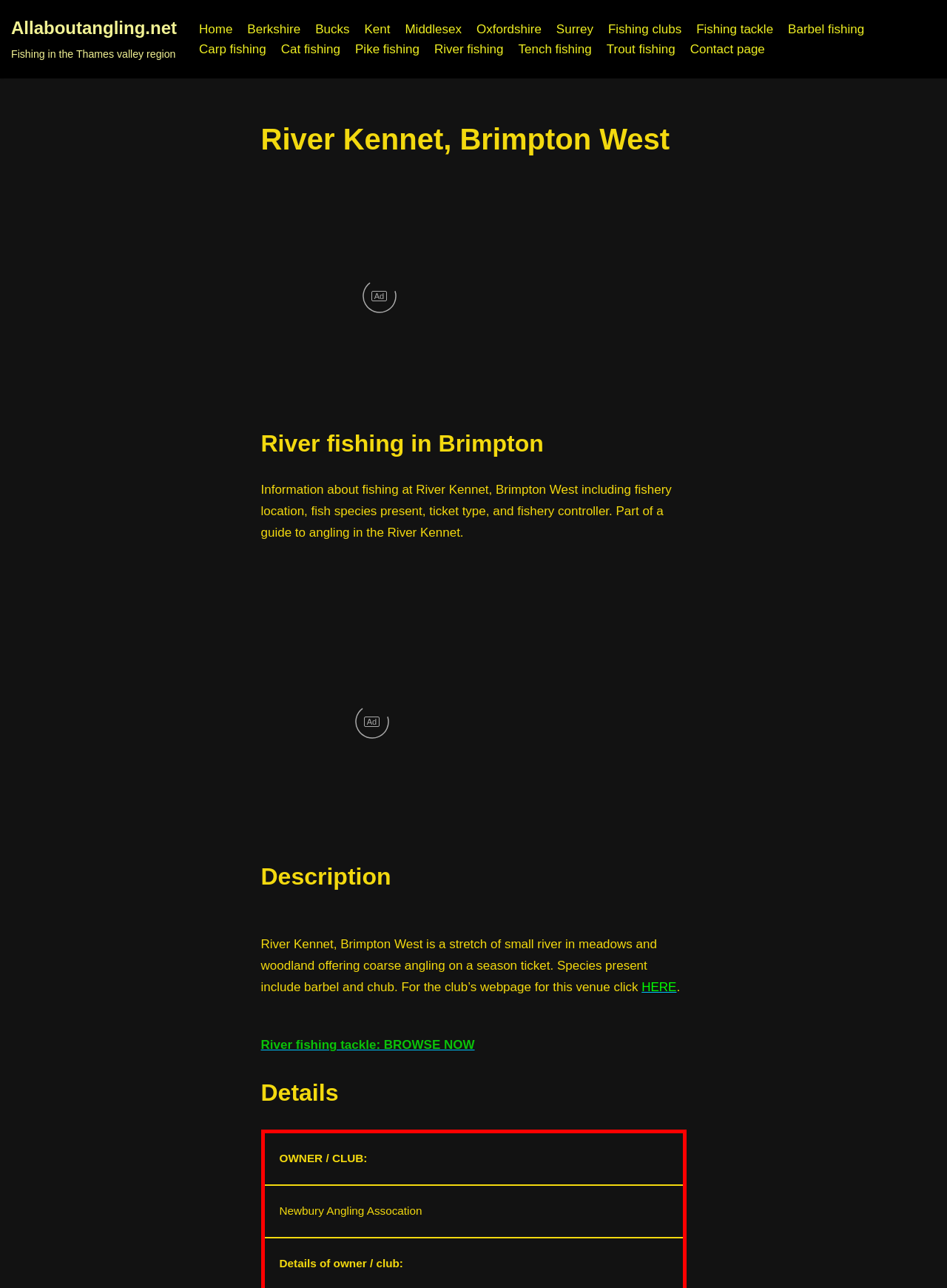Determine the bounding box coordinates of the element that should be clicked to execute the following command: "Browse river fishing tackle".

[0.275, 0.806, 0.501, 0.817]